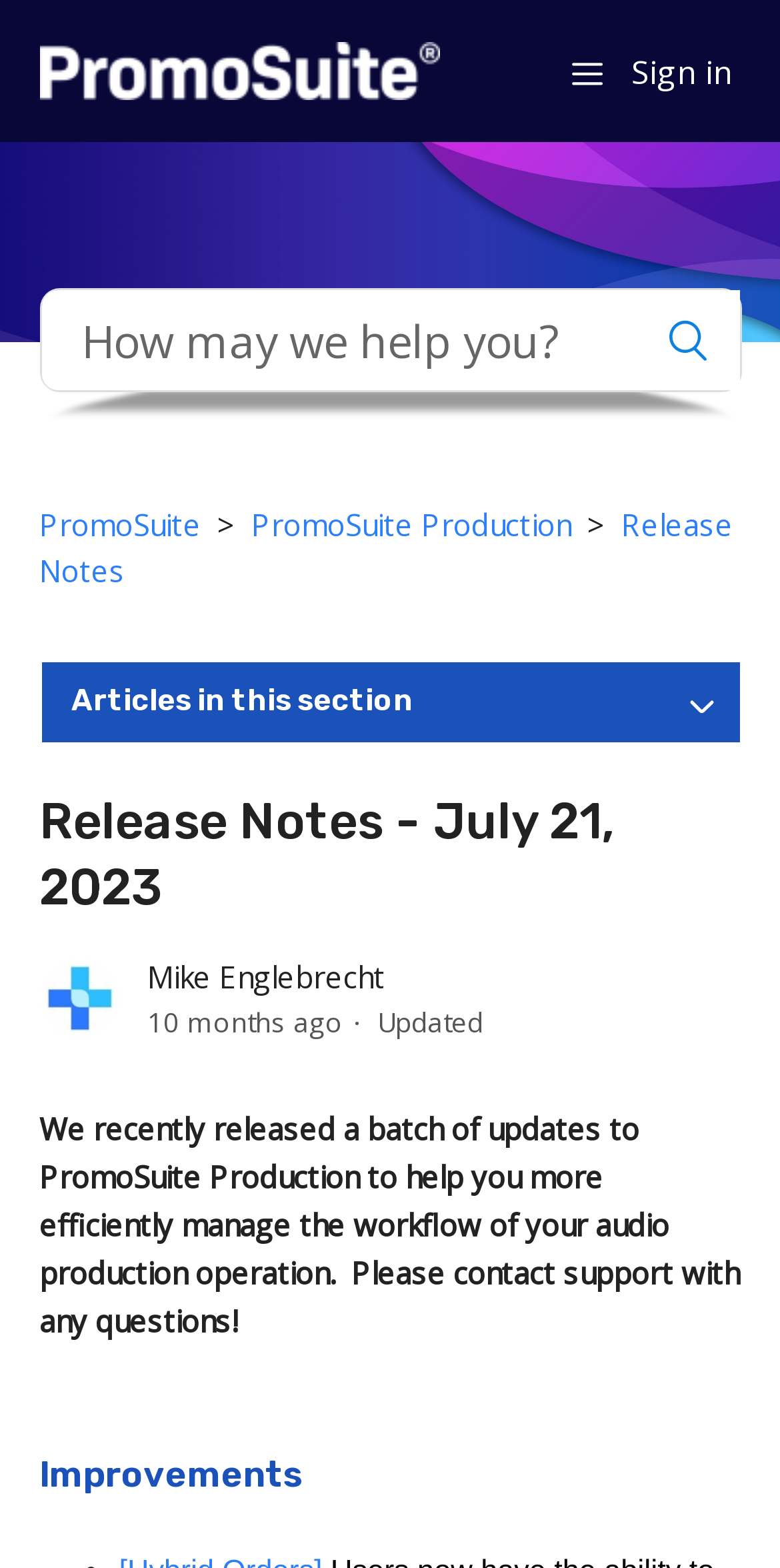What is the purpose of the recent updates to PromoSuite Production?
Based on the visual content, answer with a single word or a brief phrase.

To manage workflow efficiently